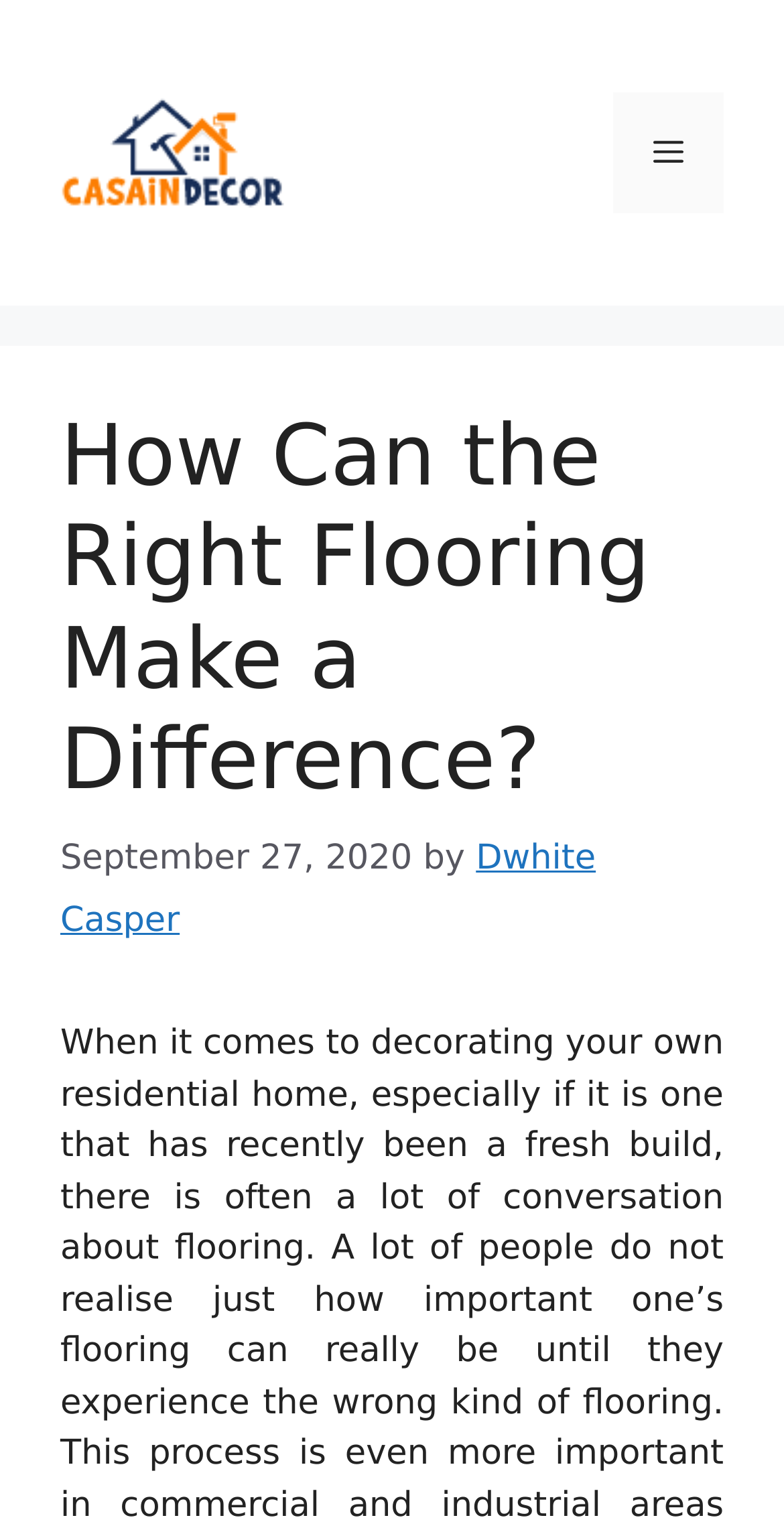Provide a short answer to the following question with just one word or phrase: Who is the author of the article?

Dwhite Casper